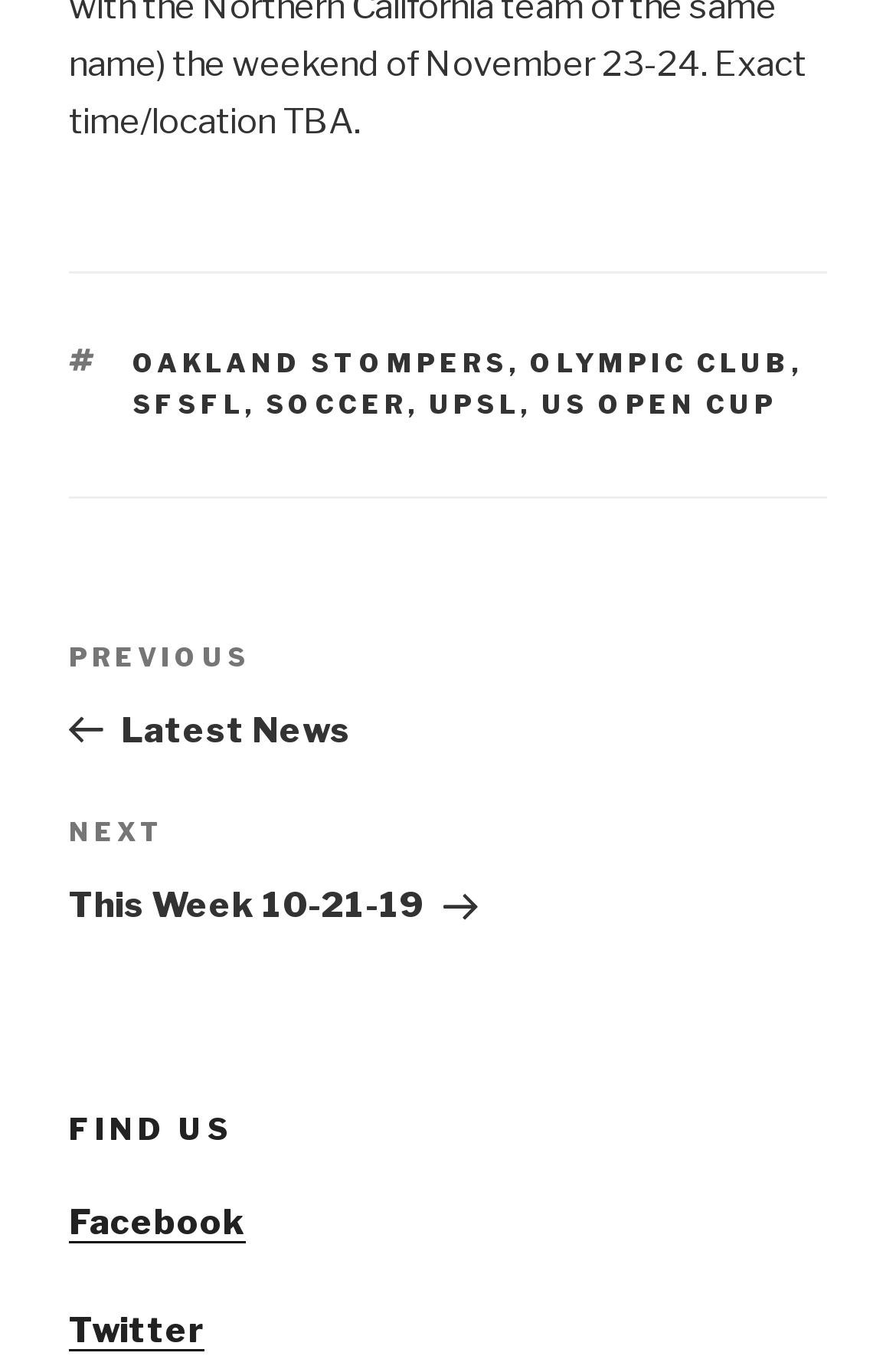Please locate the bounding box coordinates of the element that needs to be clicked to achieve the following instruction: "Click on OAKLAND STOMPERS". The coordinates should be four float numbers between 0 and 1, i.e., [left, top, right, bottom].

[0.147, 0.254, 0.568, 0.277]